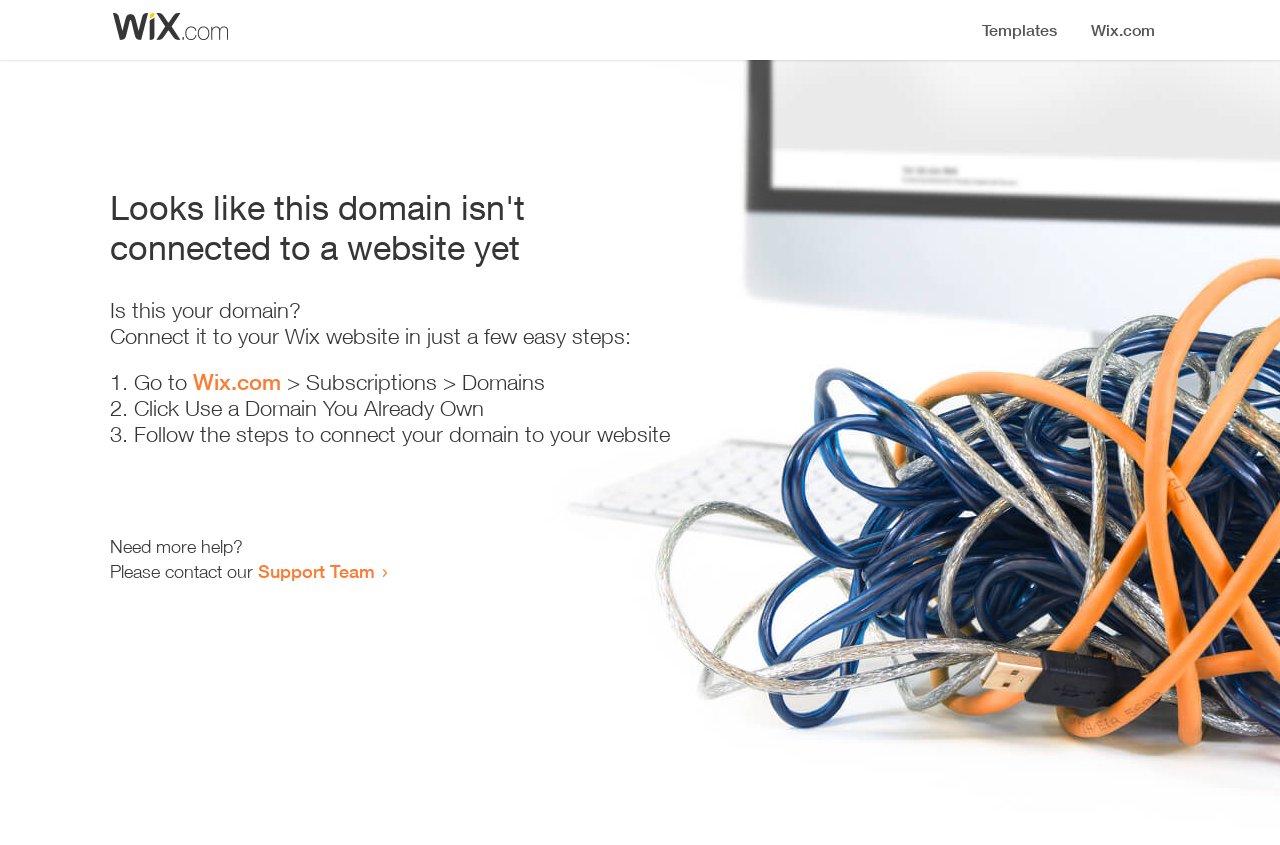Can you find and provide the title of the webpage?

Looks like this domain isn't
connected to a website yet